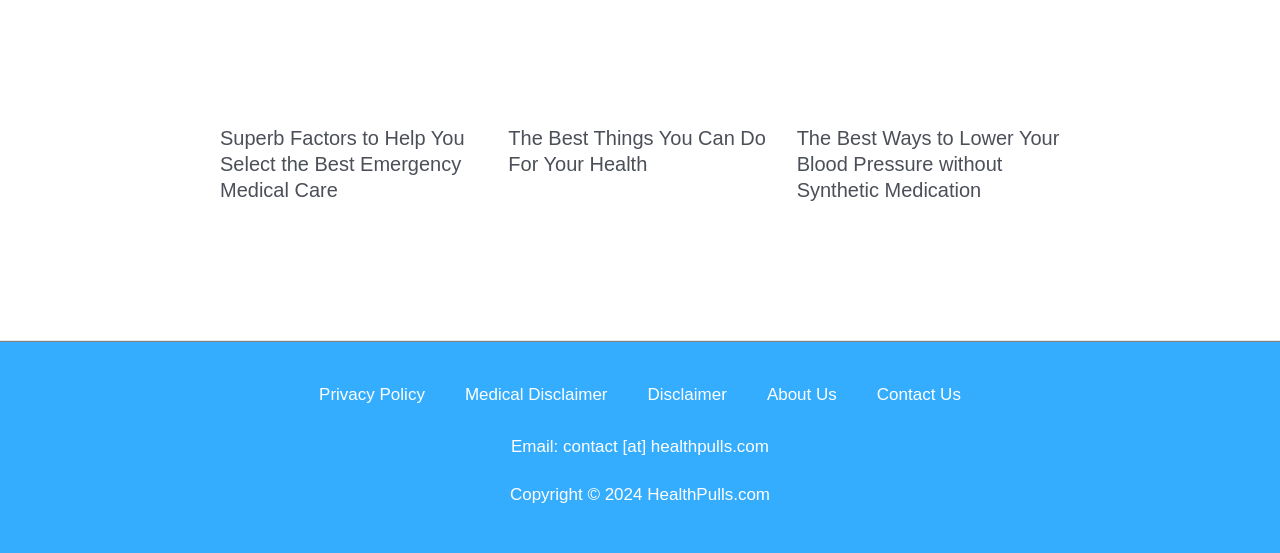Please locate the bounding box coordinates of the element's region that needs to be clicked to follow the instruction: "visit a guy walking in the woods". The bounding box coordinates should be provided as four float numbers between 0 and 1, i.e., [left, top, right, bottom].

[0.397, 0.042, 0.603, 0.077]